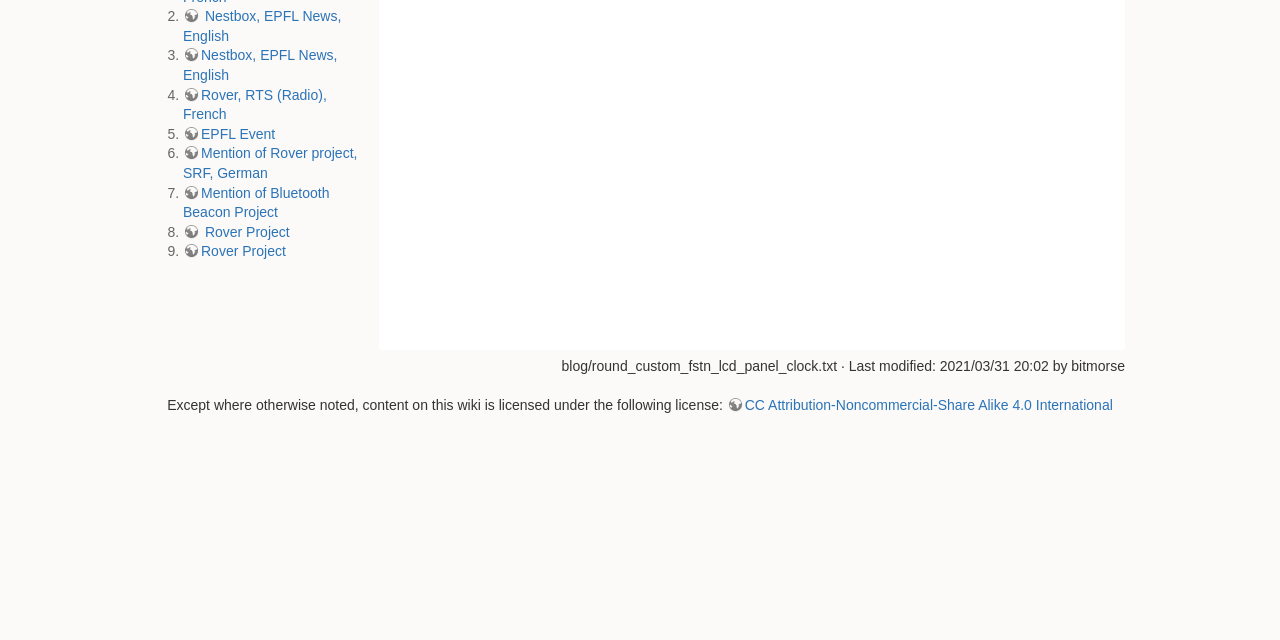Using the provided description: "Morrill Act and Landgrant Universities", find the bounding box coordinates of the corresponding UI element. The output should be four float numbers between 0 and 1, in the format [left, top, right, bottom].

None